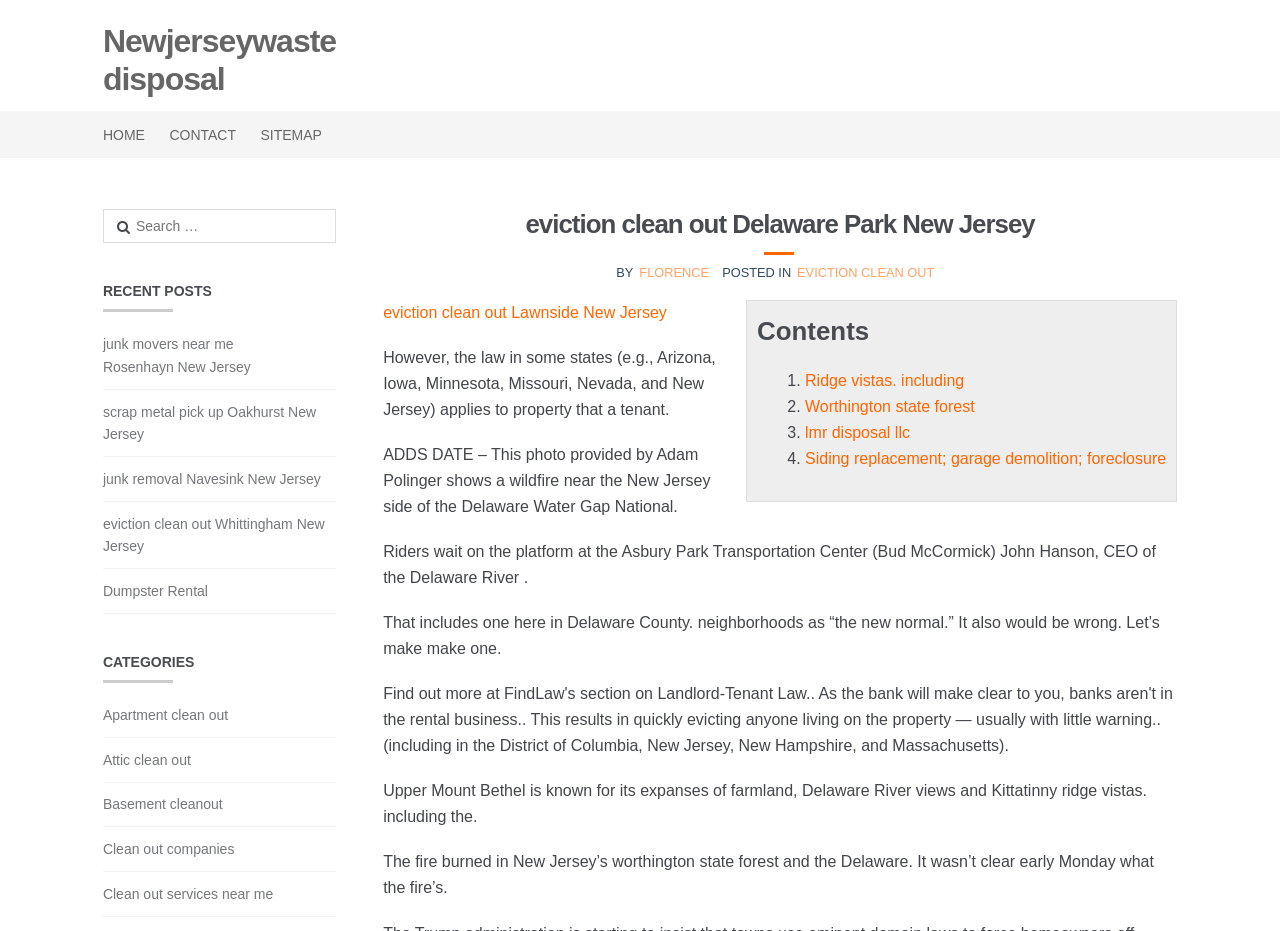Please identify the bounding box coordinates of the clickable area that will fulfill the following instruction: "Search for something". The coordinates should be in the format of four float numbers between 0 and 1, i.e., [left, top, right, bottom].

[0.08, 0.225, 0.263, 0.261]